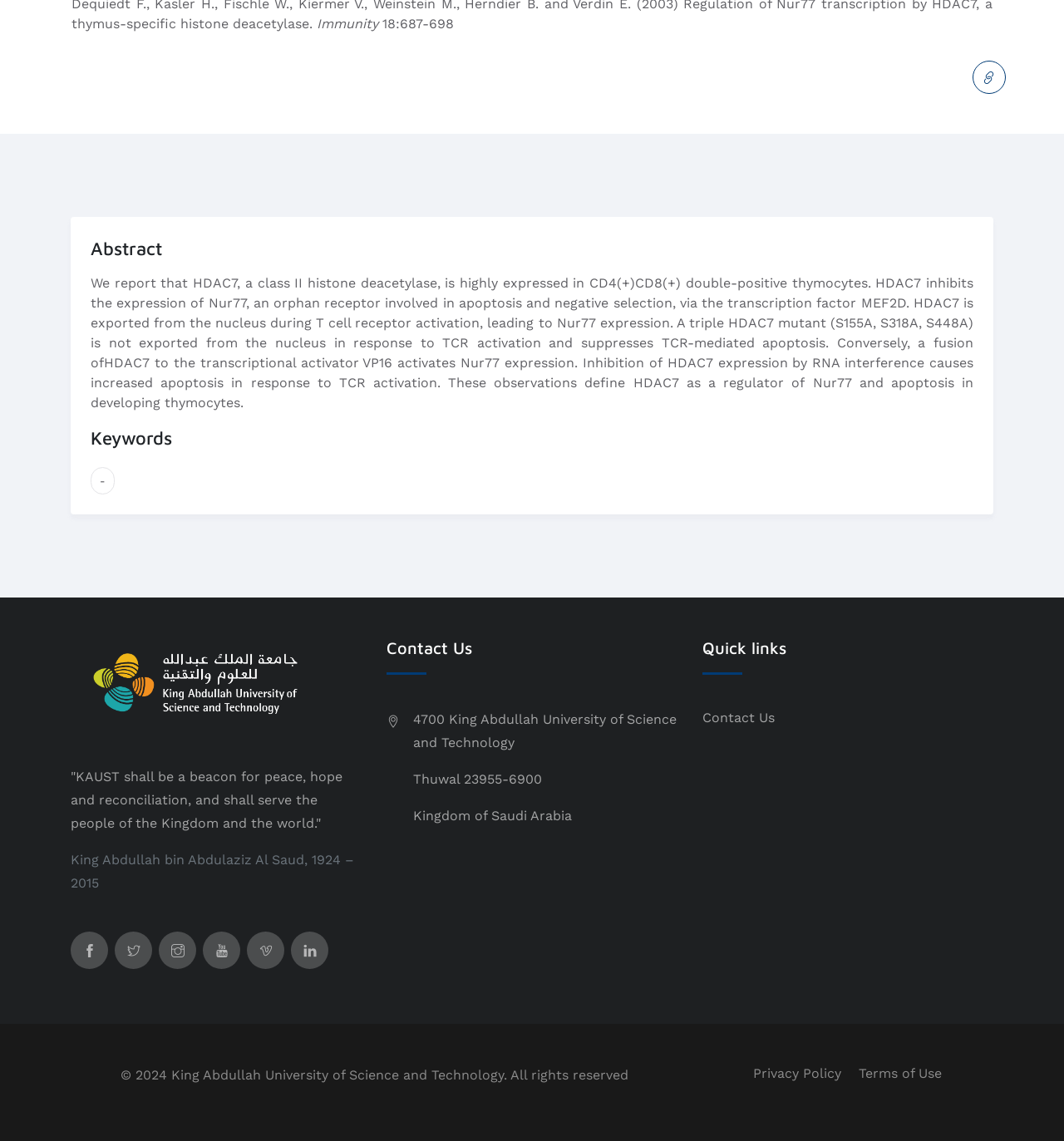Given the description "Terms of Use", determine the bounding box of the corresponding UI element.

[0.807, 0.934, 0.886, 0.948]